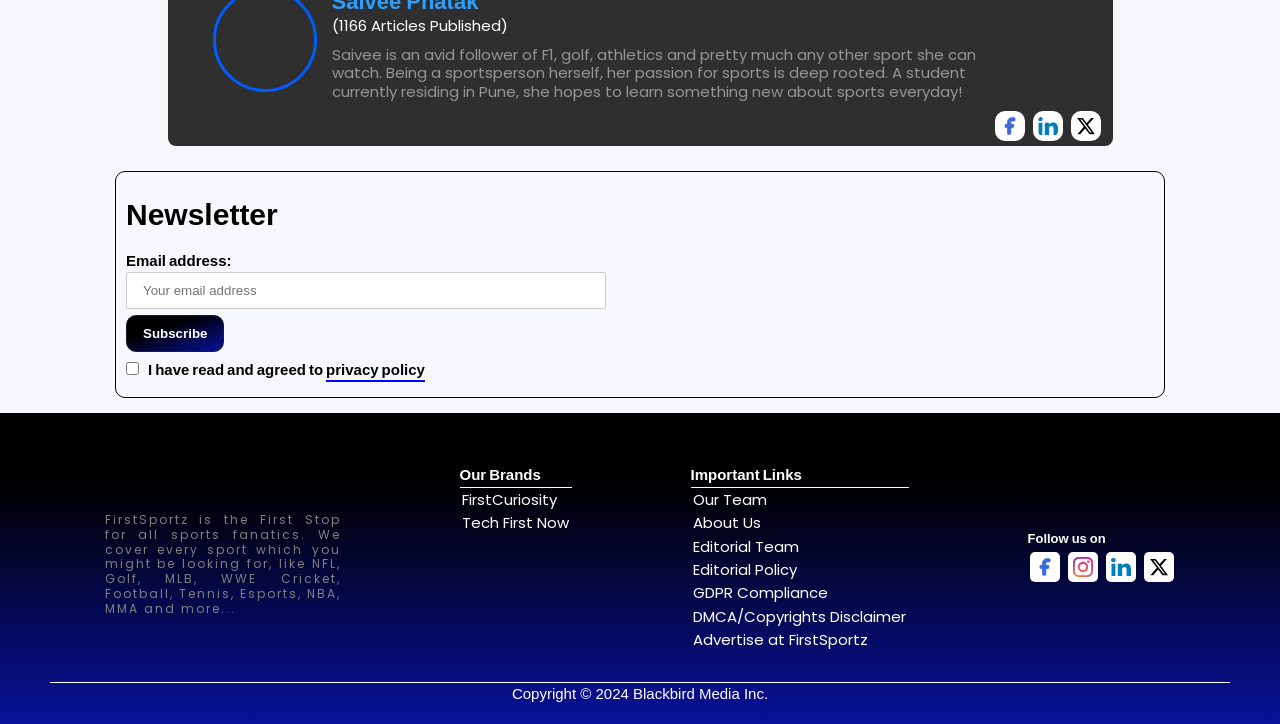Can you specify the bounding box coordinates for the region that should be clicked to fulfill this instruction: "Enter email address".

[0.098, 0.375, 0.473, 0.426]